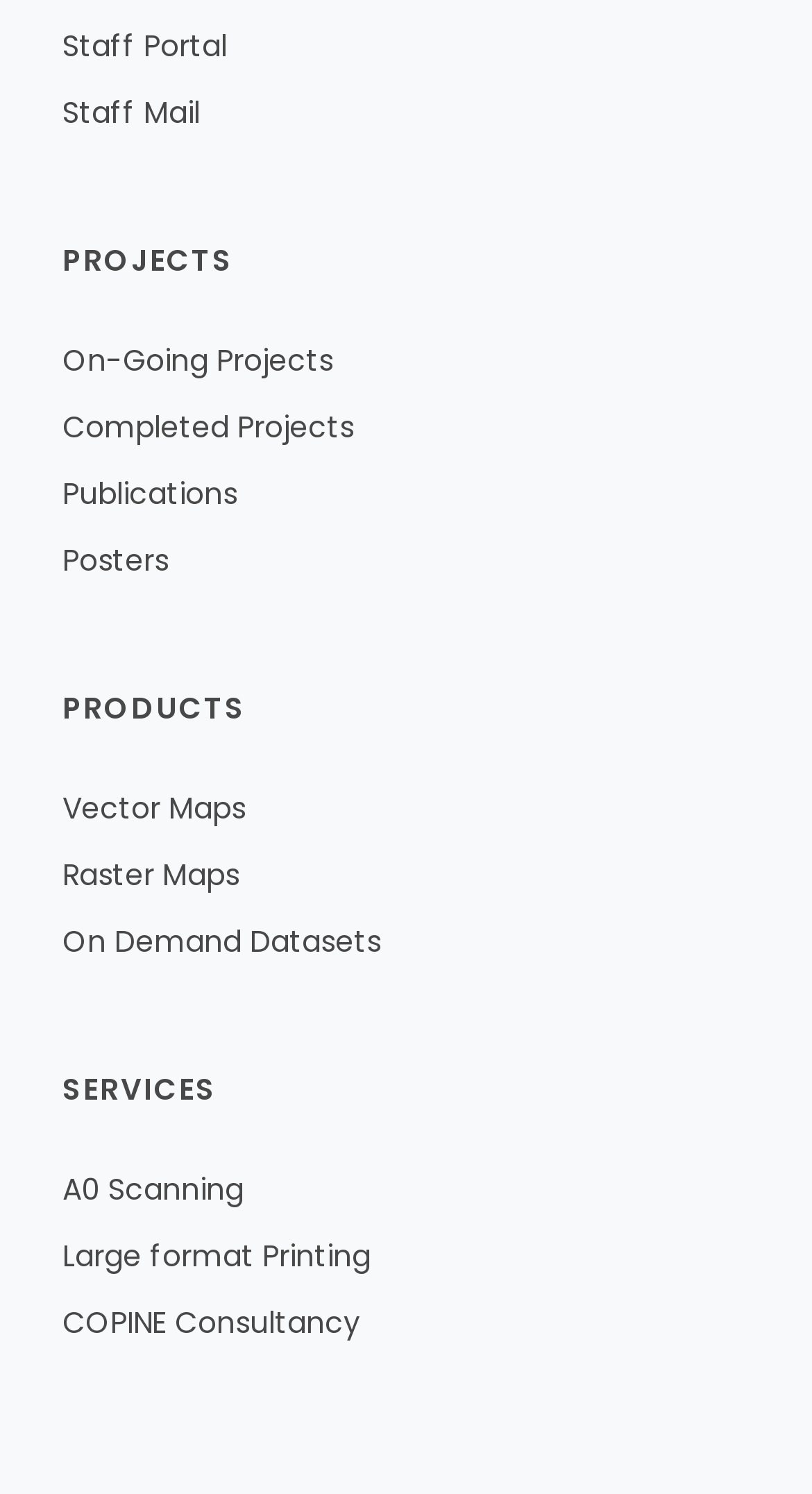Please identify the bounding box coordinates of where to click in order to follow the instruction: "check A0 scanning services".

[0.077, 0.782, 0.3, 0.81]